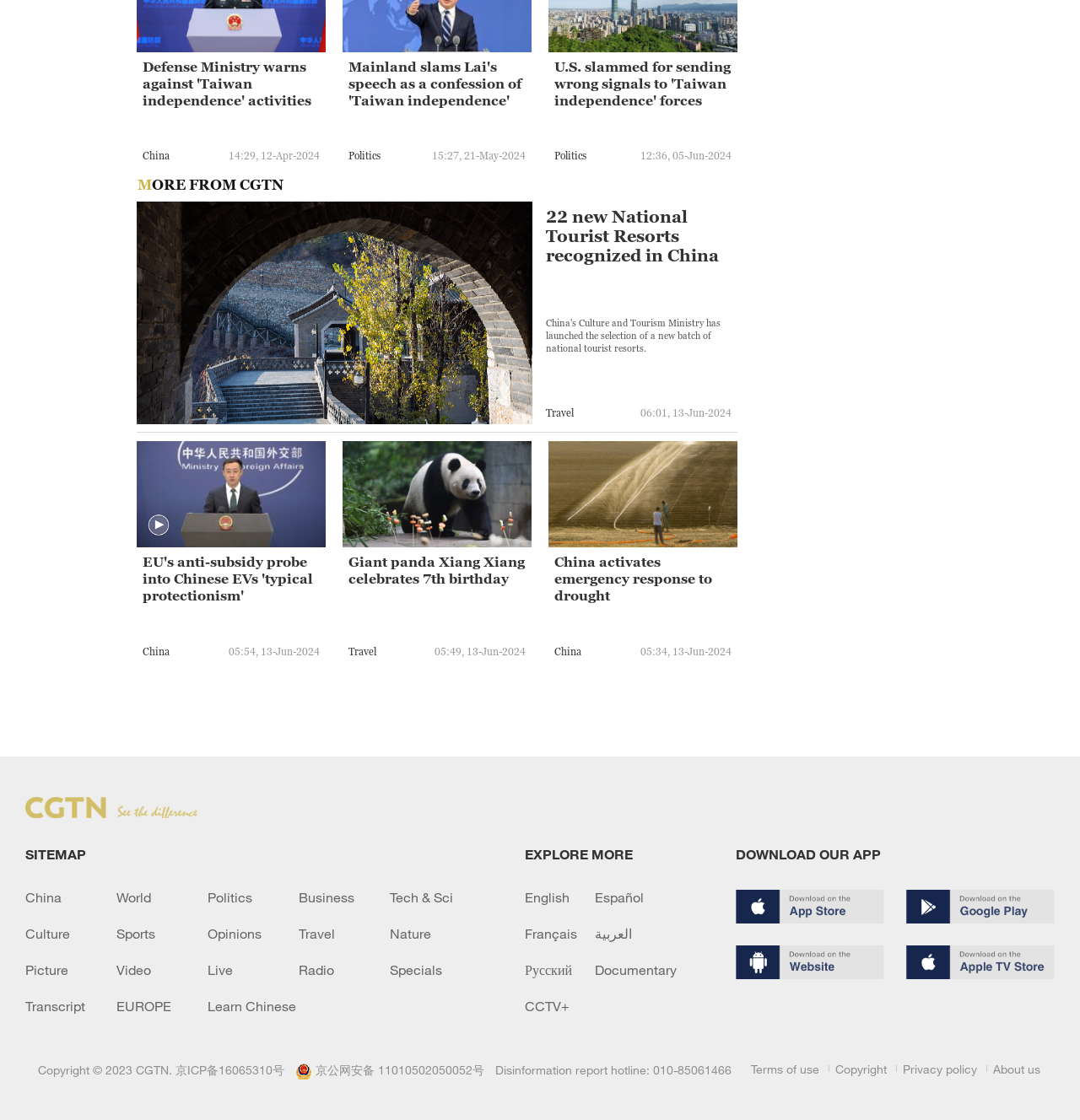Please specify the bounding box coordinates of the clickable section necessary to execute the following command: "Read the 'Politics' news category".

[0.323, 0.133, 0.352, 0.145]